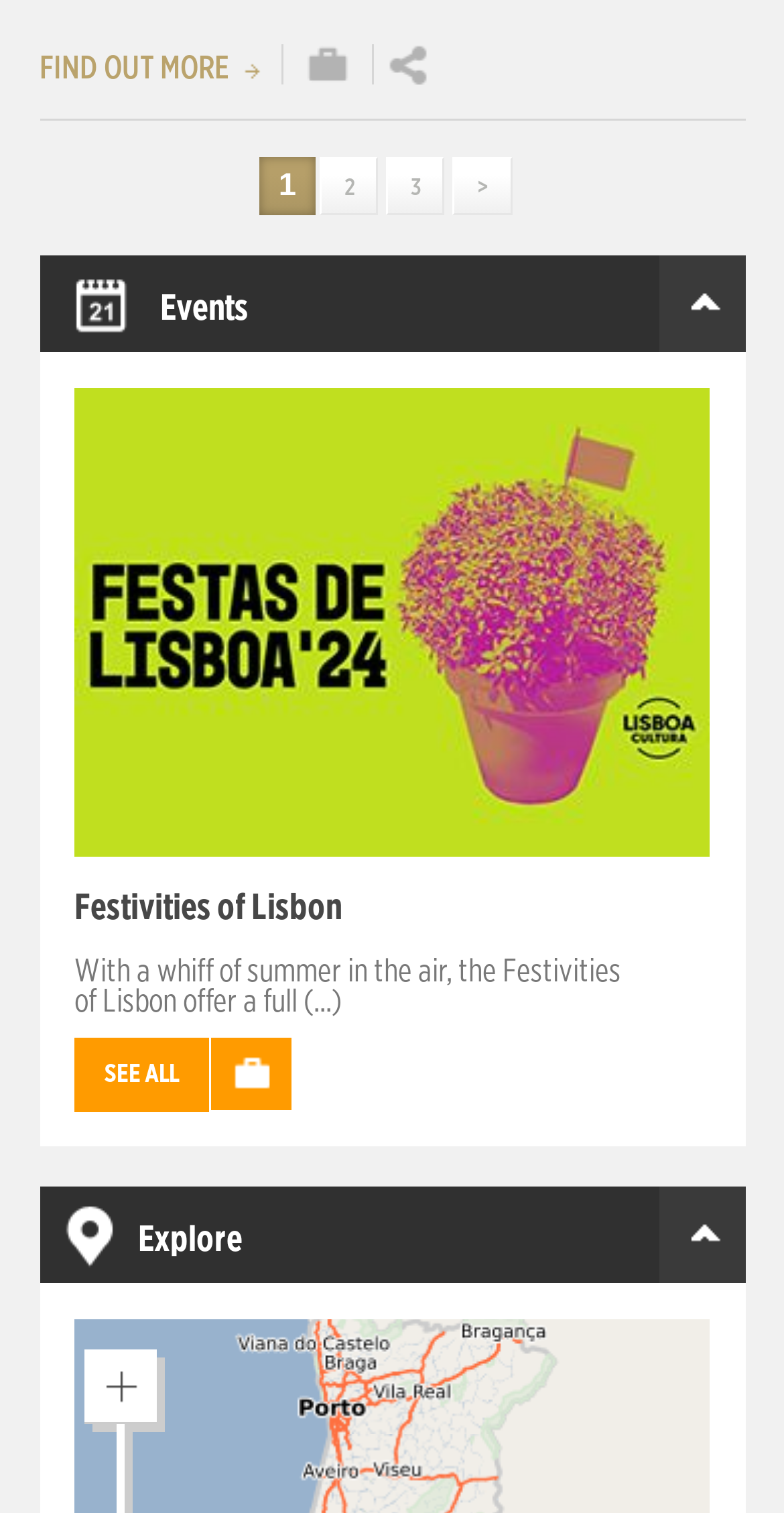Based on the provided description, "2", find the bounding box of the corresponding UI element in the screenshot.

[0.409, 0.104, 0.483, 0.143]